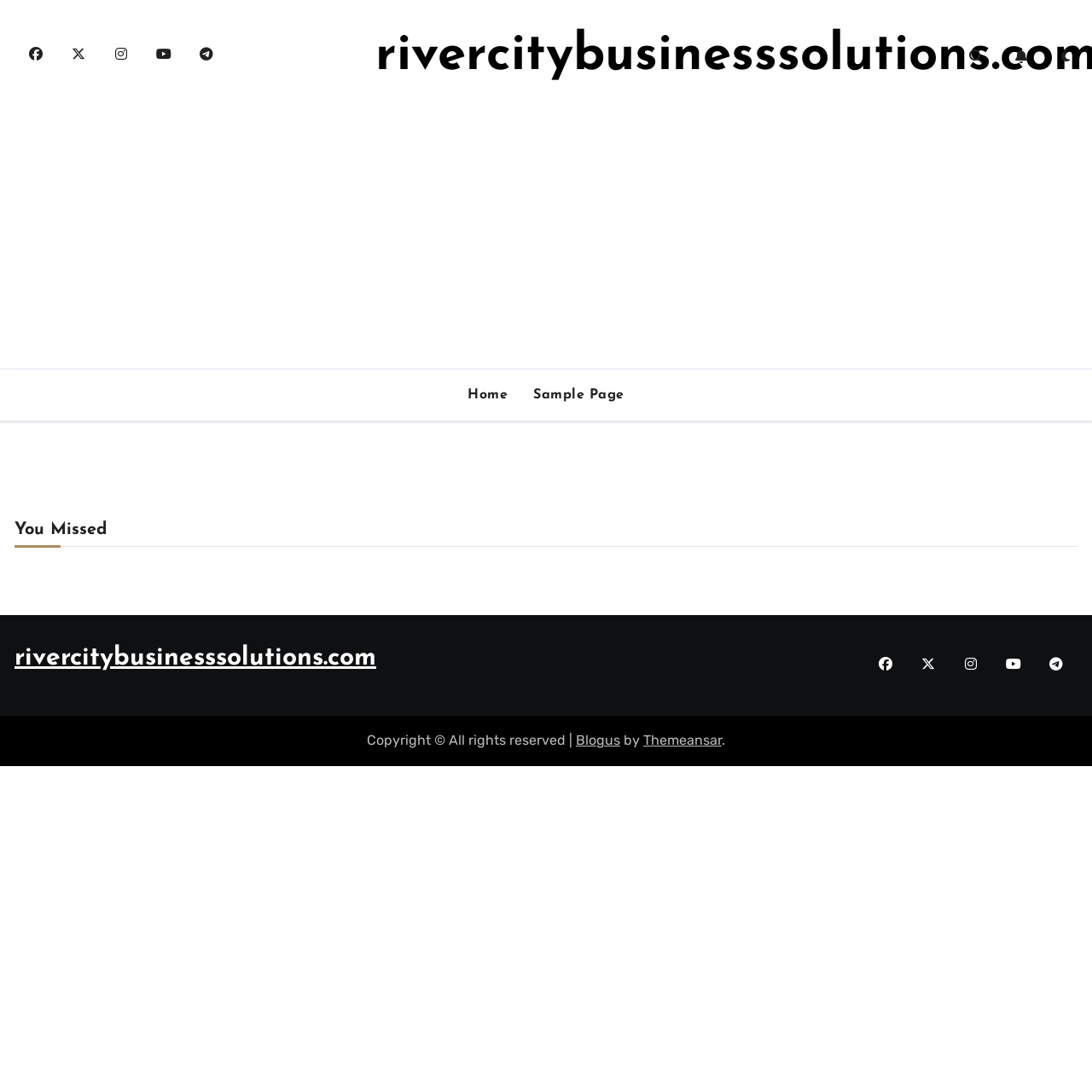Determine the bounding box coordinates of the UI element that matches the following description: "Client News". The coordinates should be four float numbers between 0 and 1 in the format [left, top, right, bottom].

None